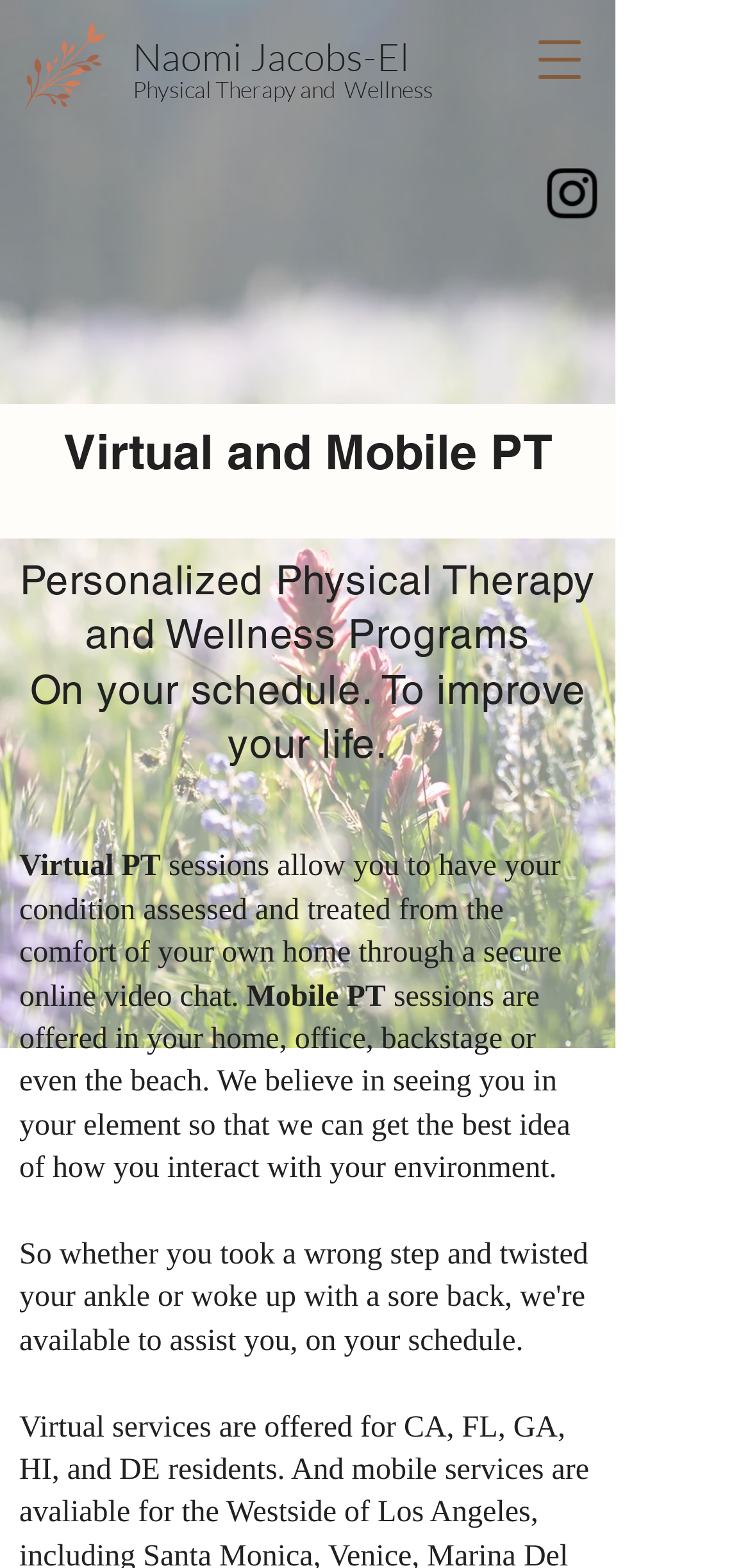What is the benefit of Virtual PT?
Please use the image to provide a one-word or short phrase answer.

Assessment and treatment from home